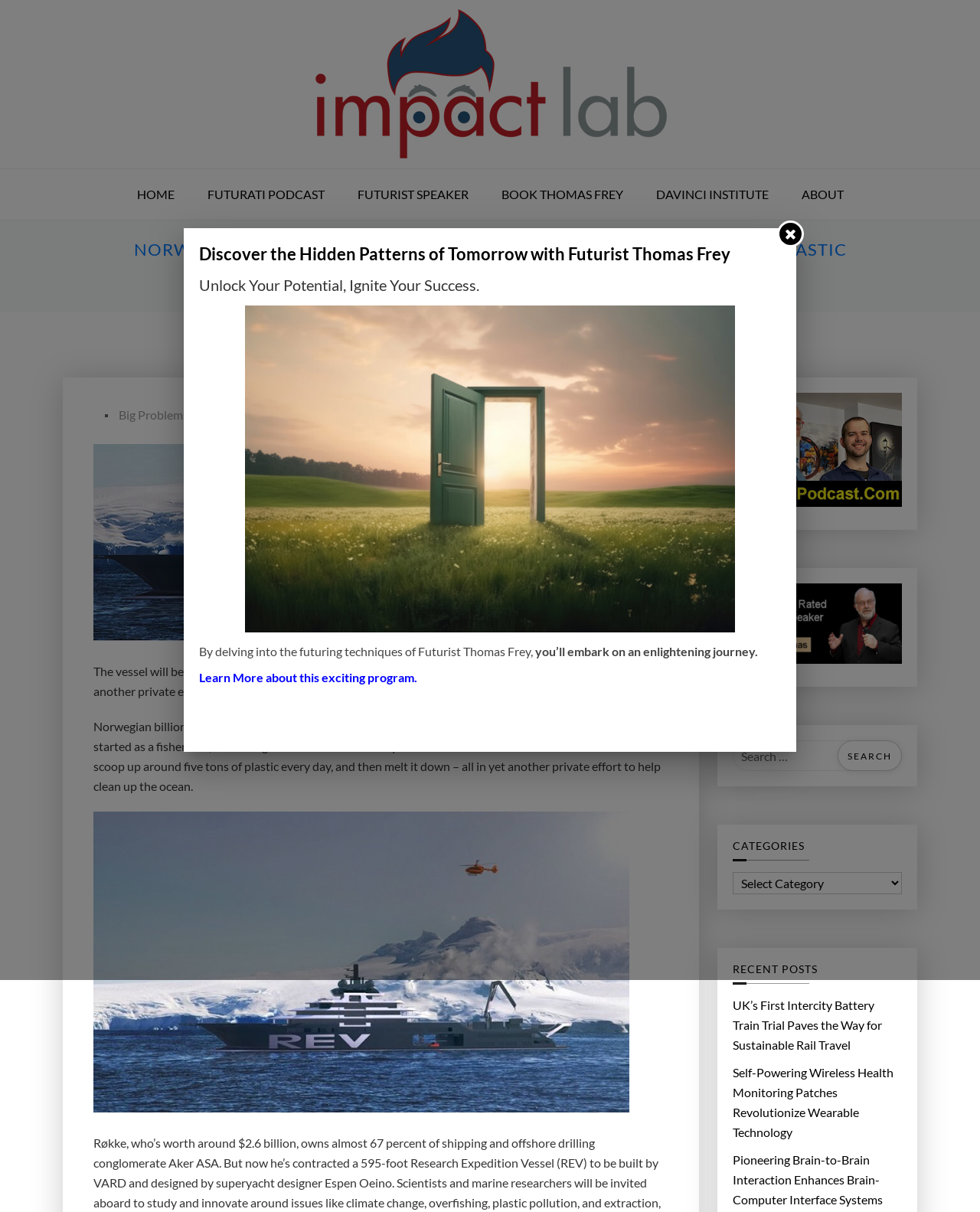Find the bounding box coordinates for the area that must be clicked to perform this action: "Learn more about the program".

[0.203, 0.553, 0.426, 0.565]